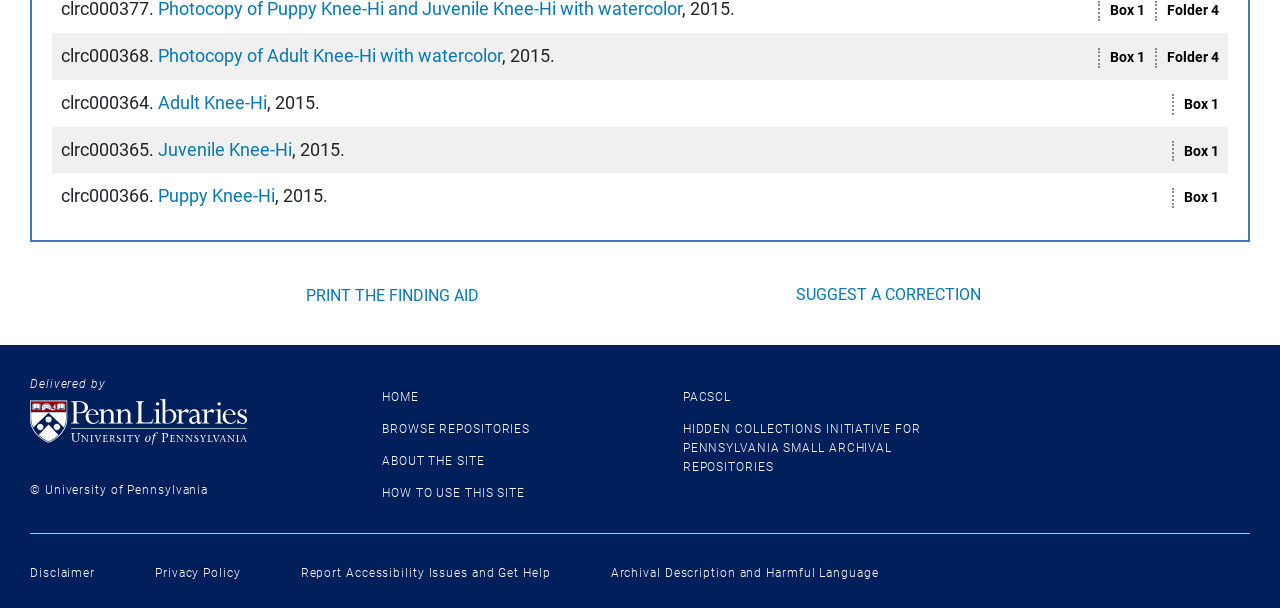Using the description "Live Second Coaches.", locate and provide the bounding box of the UI element.

None